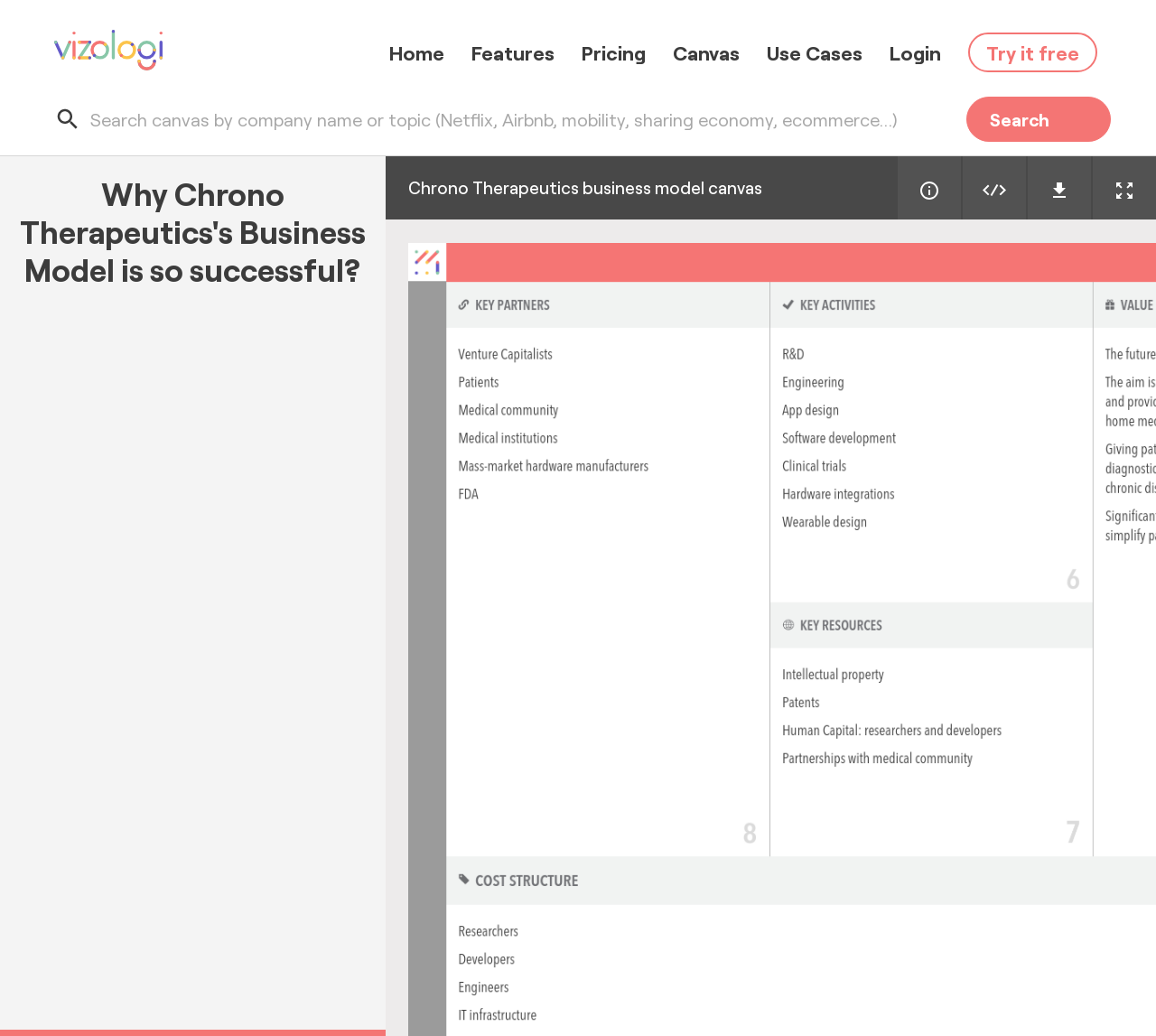How many images are there on the webpage?
Using the visual information, reply with a single word or short phrase.

4